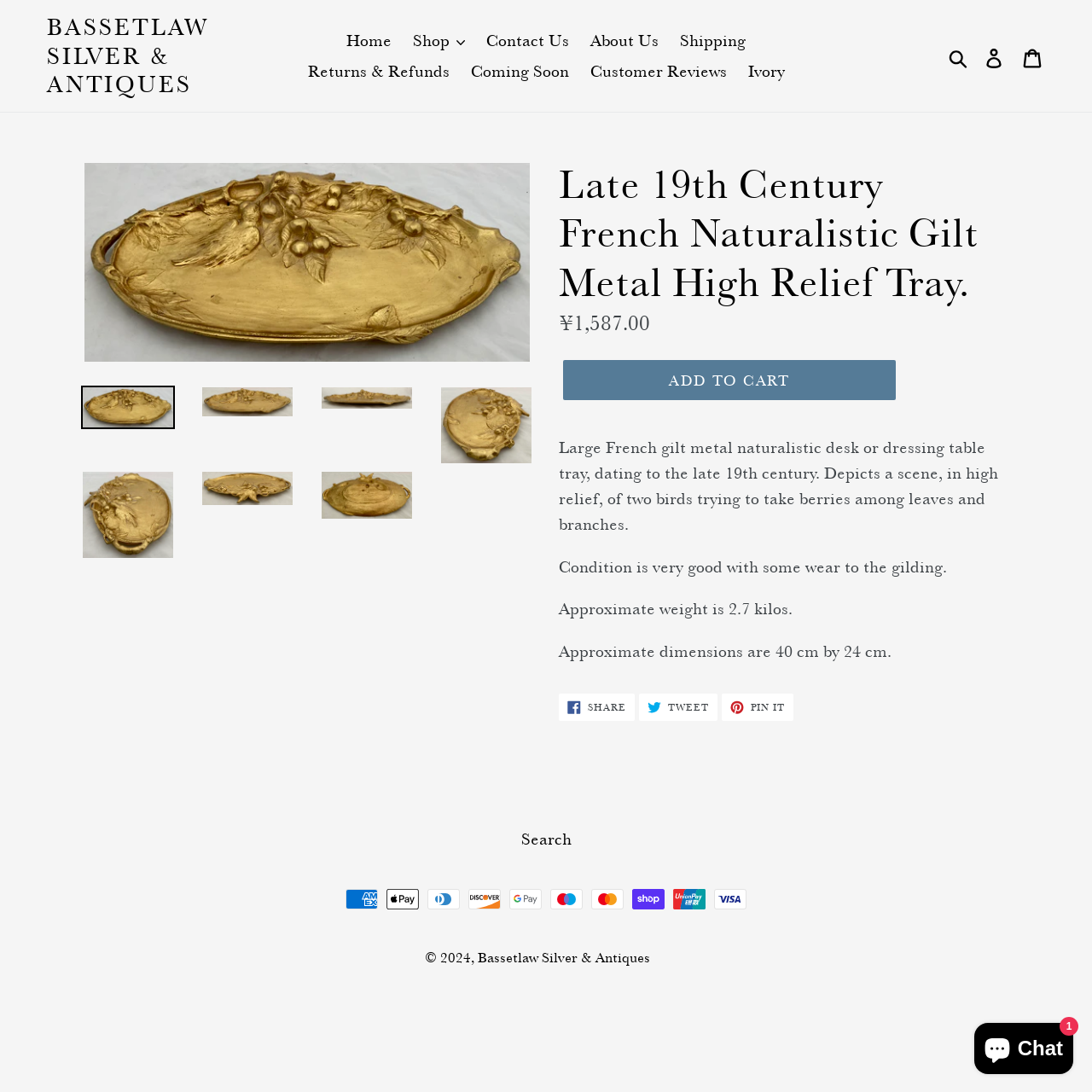Could you indicate the bounding box coordinates of the region to click in order to complete this instruction: "Click the 'Shop' button".

[0.371, 0.023, 0.433, 0.051]